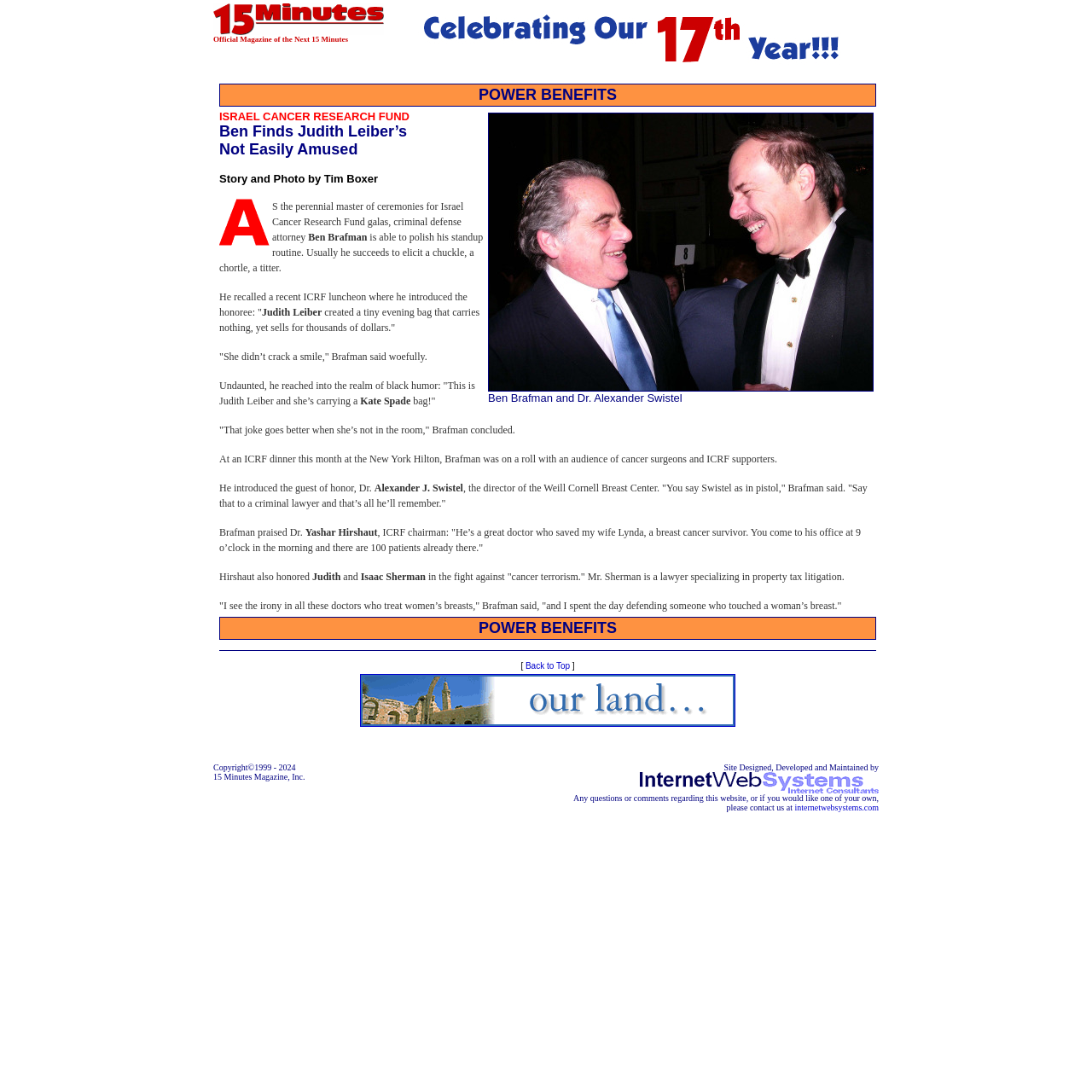What is the name of the magazine?
Use the information from the screenshot to give a comprehensive response to the question.

The name of the magazine can be found in the top-left corner of the webpage, where it is written in bold font as '15 Minutes Magazine - The Magazine of Society and Celebrity Celebrating Our 17TH Year! Official Magazine of the Next 15 Minutes'.